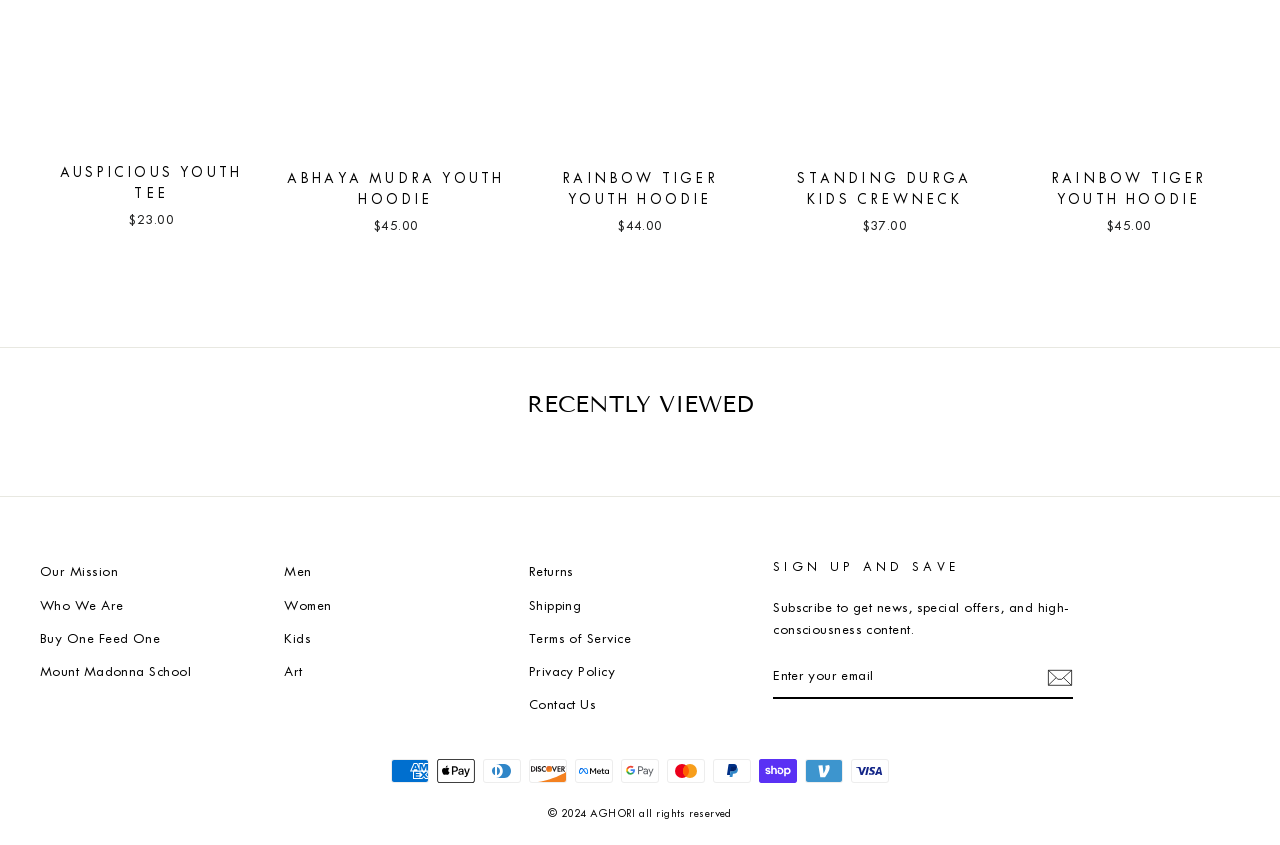Find the bounding box coordinates of the clickable area that will achieve the following instruction: "Subscribe to the newsletter".

[0.818, 0.786, 0.838, 0.817]